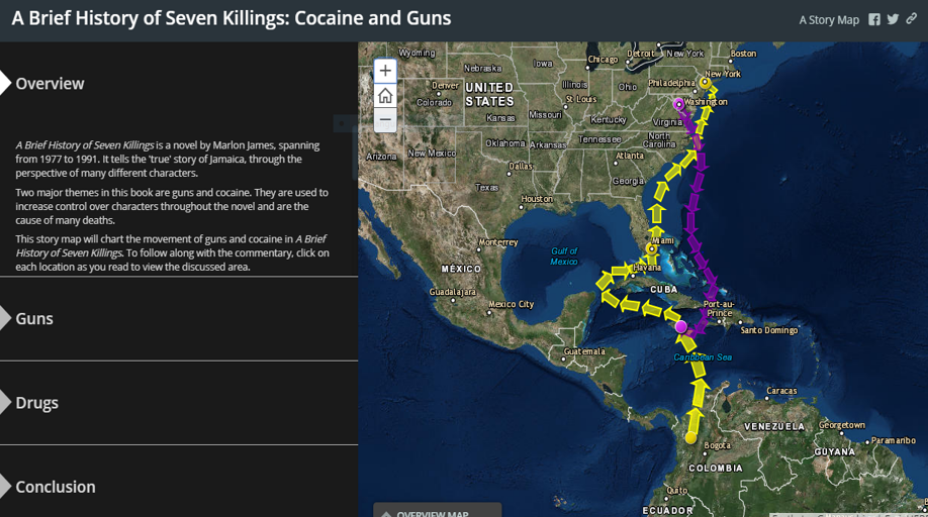What is the central theme of the project?
Using the image, respond with a single word or phrase.

Power dynamics